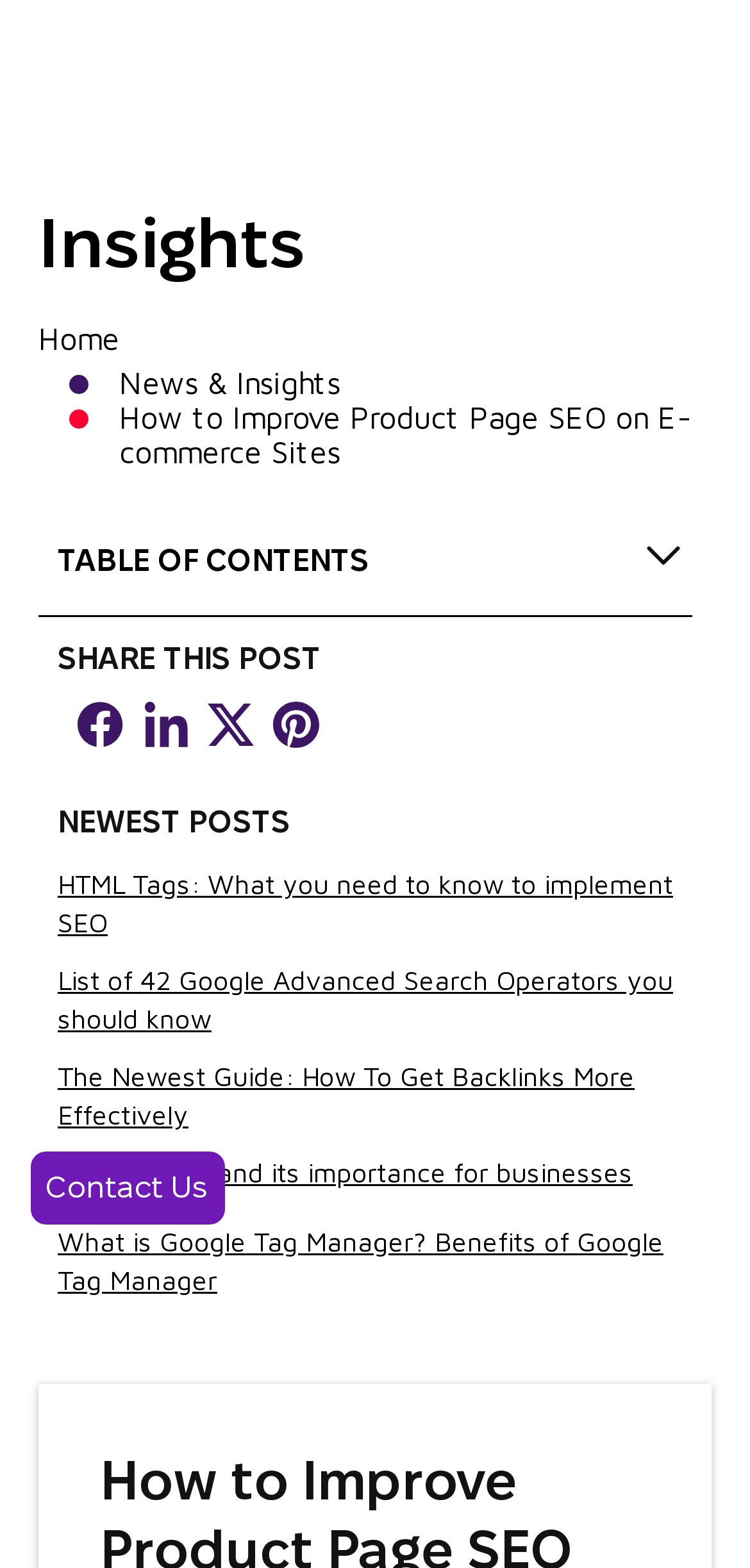What is the last link in the TABLE OF CONTENTS section?
From the image, provide a succinct answer in one word or a short phrase.

3. Final thoughts